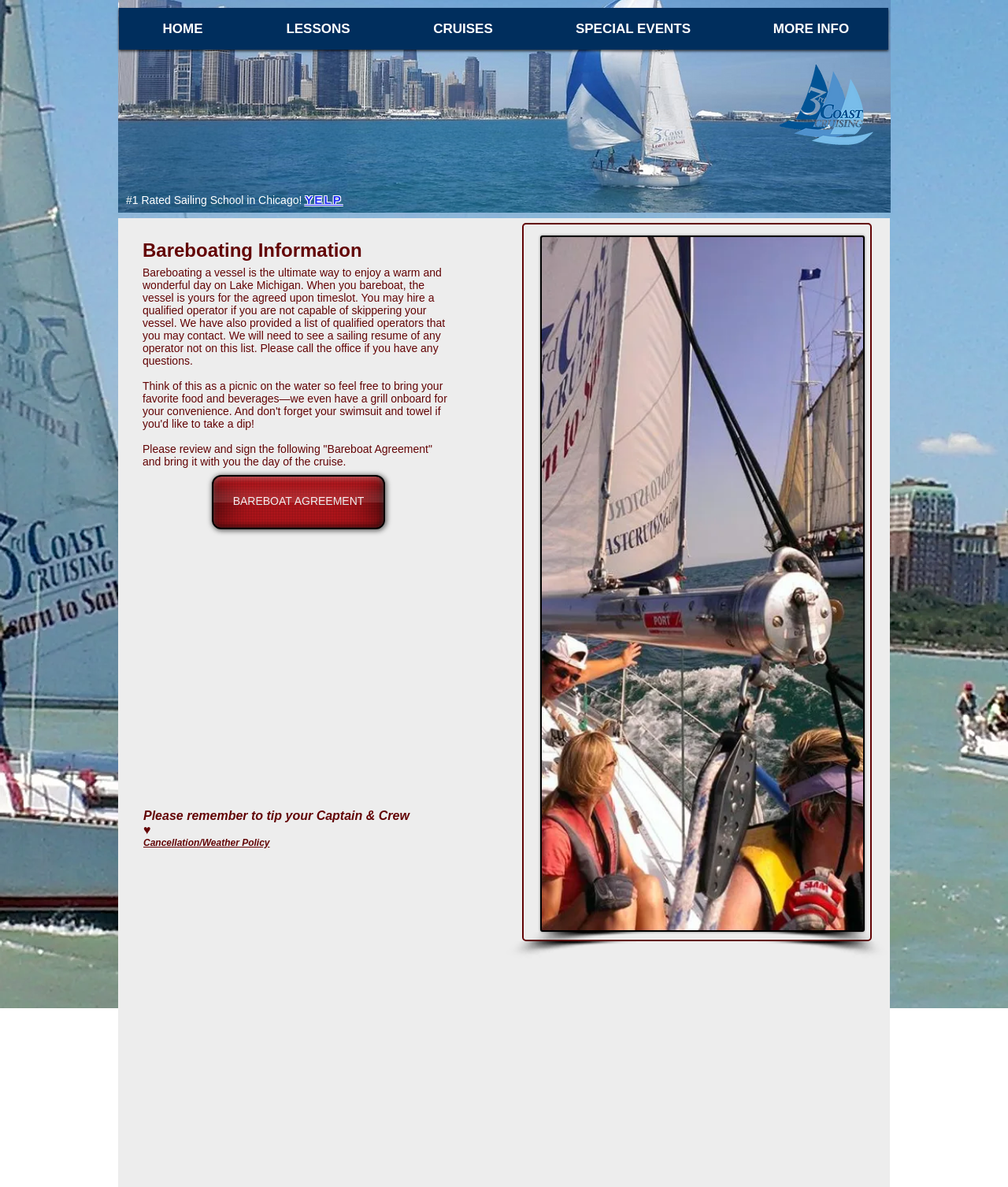Given the element description "LESSONS" in the screenshot, predict the bounding box coordinates of that UI element.

[0.245, 0.0, 0.387, 0.048]